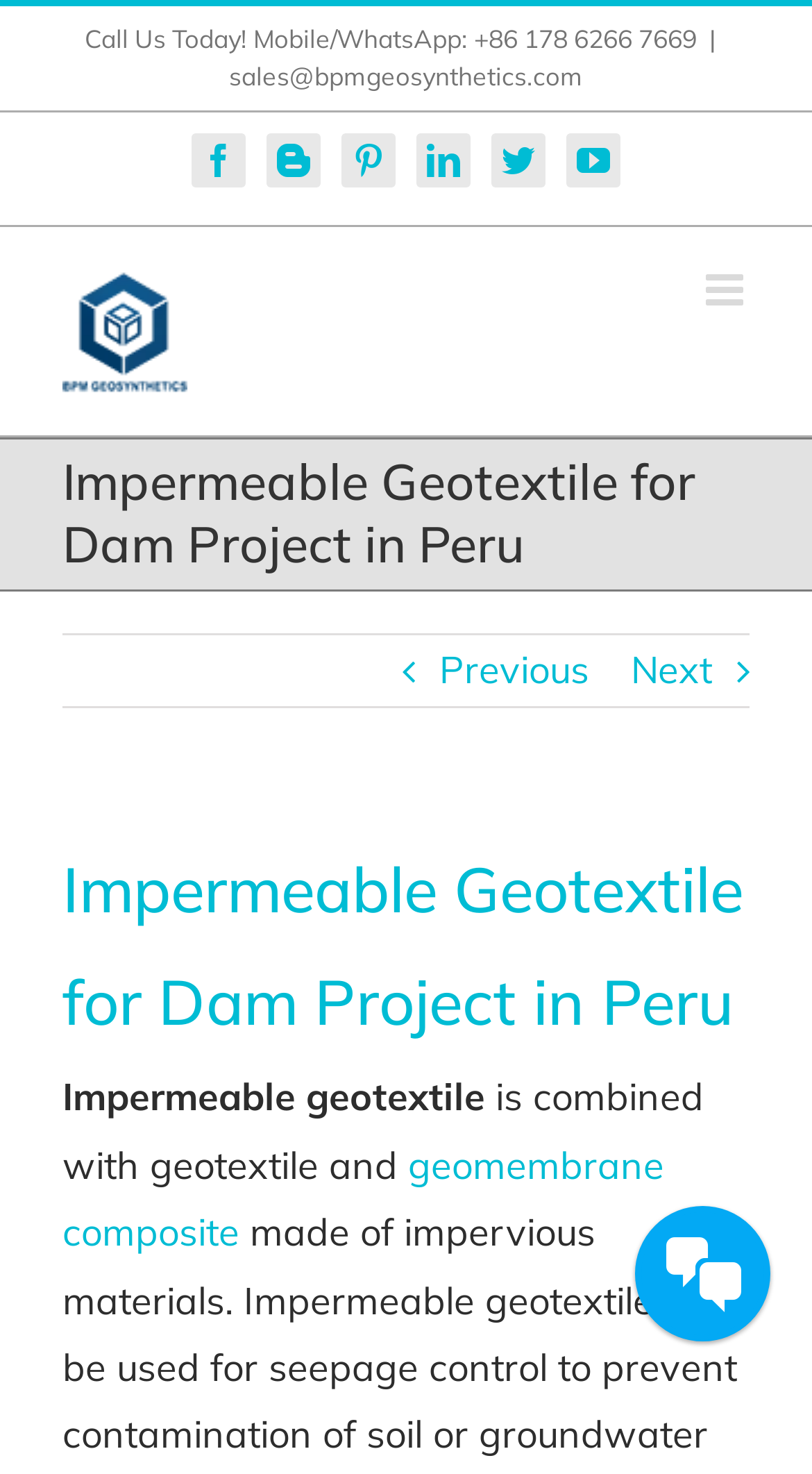Specify the bounding box coordinates of the area that needs to be clicked to achieve the following instruction: "Toggle the mobile menu".

[0.869, 0.183, 0.923, 0.212]